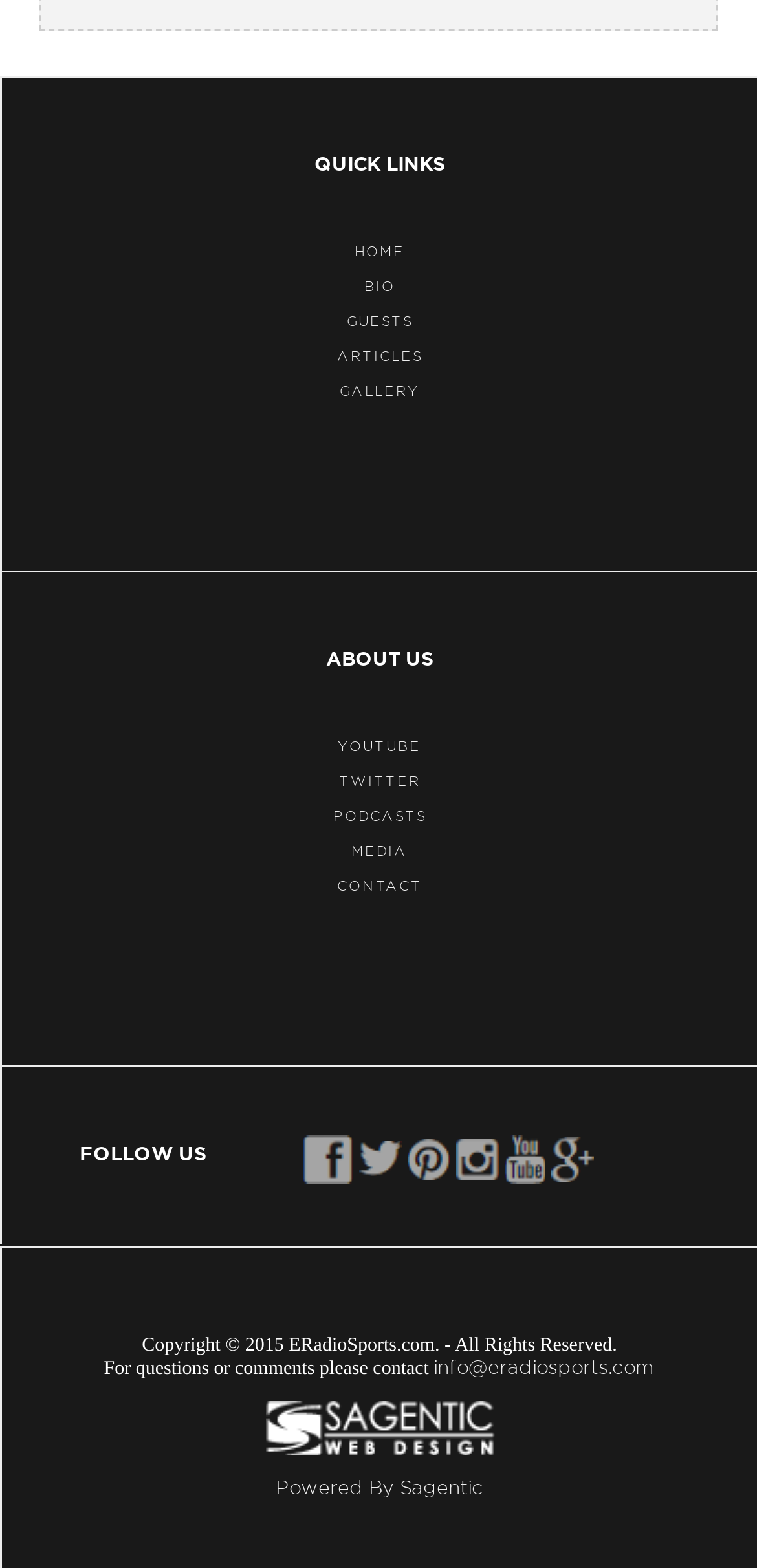Locate the coordinates of the bounding box for the clickable region that fulfills this instruction: "visit youtube channel".

[0.667, 0.732, 0.728, 0.744]